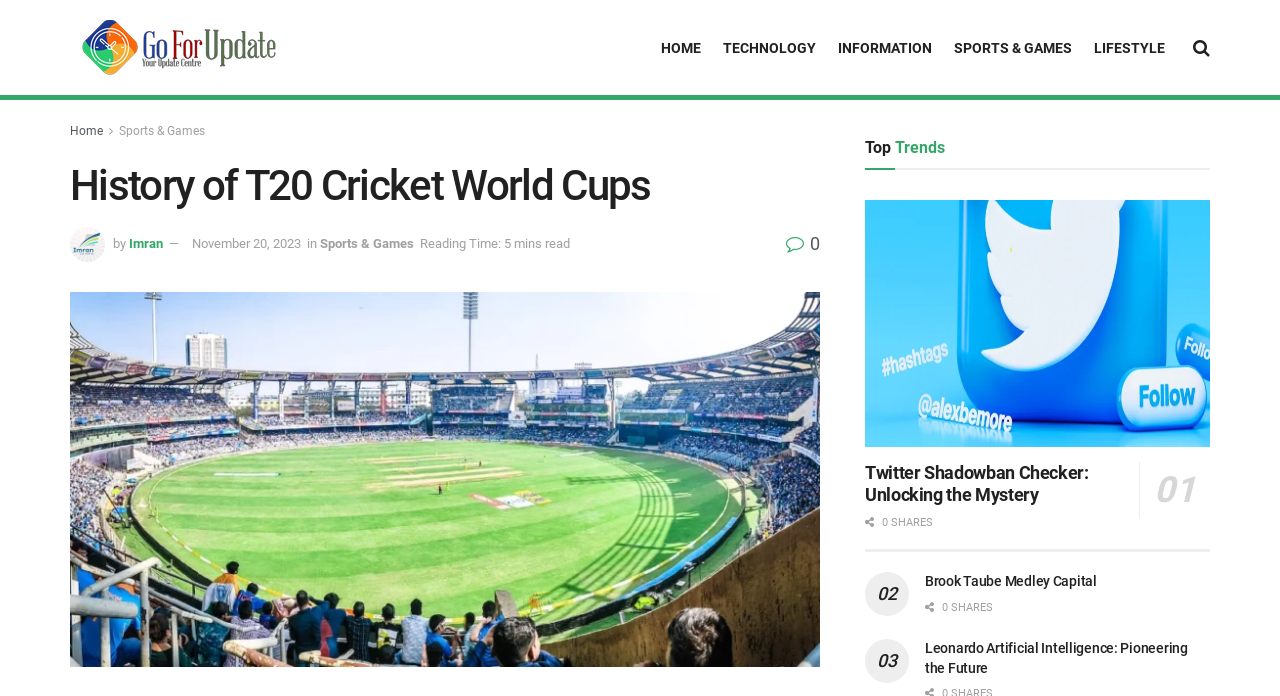What is the category of the article 'History of T20 Cricket World Cups'?
Using the details from the image, give an elaborate explanation to answer the question.

I found the link 'Sports & Games' [765] which is related to the article 'History of T20 Cricket World Cups' [281], indicating that the category of the article is Sports & Games.